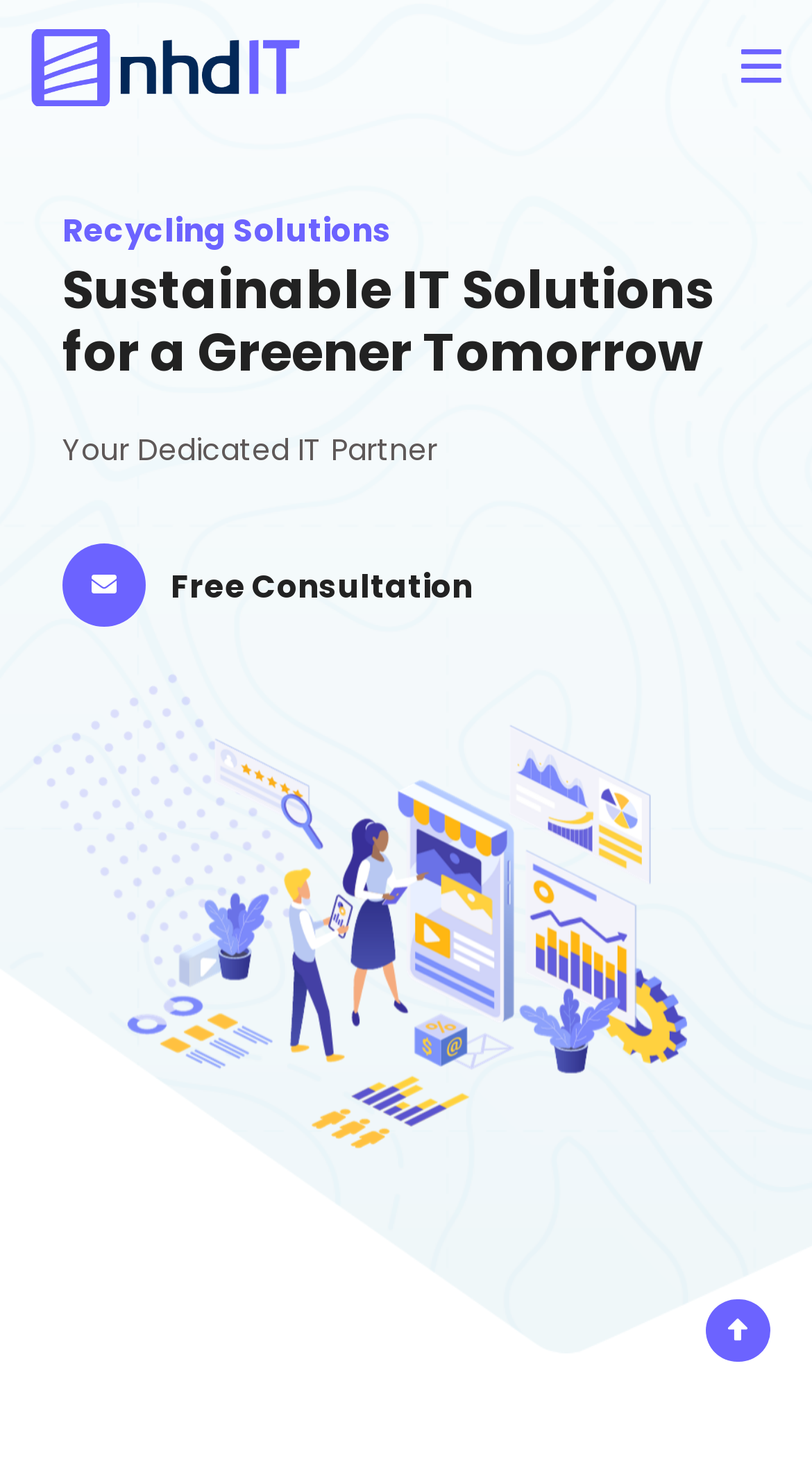Answer the question using only a single word or phrase: 
How many images are on the webpage?

Three